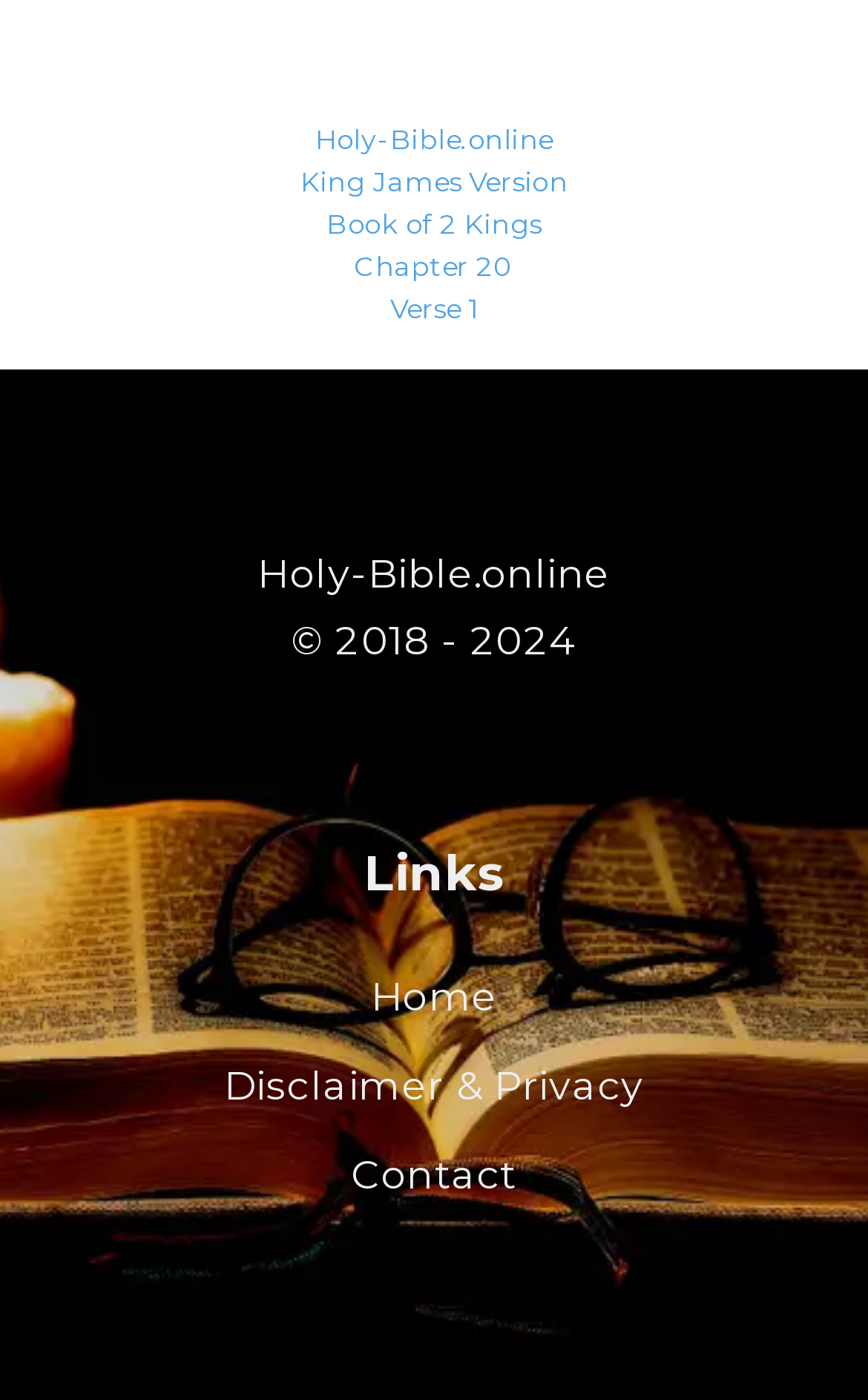Given the description "Book of 2 Kings", determine the bounding box of the corresponding UI element.

[0.376, 0.148, 0.624, 0.172]